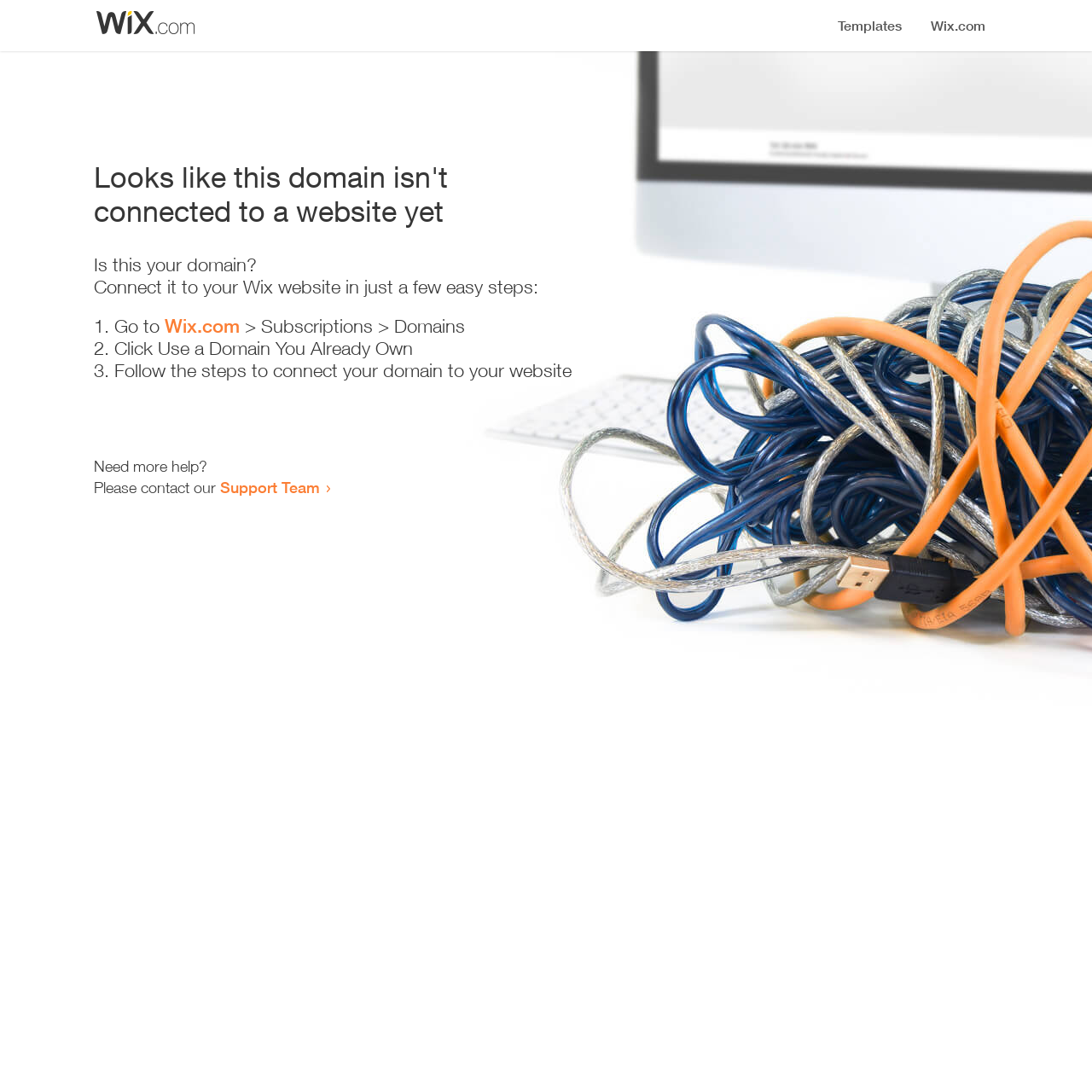How many steps are required to connect the domain to a website?
Using the information from the image, answer the question thoroughly.

The webpage provides a list of instructions to connect the domain to a website, which consists of three steps: going to Wix.com, clicking 'Use a Domain You Already Own', and following the steps to connect the domain to the website.